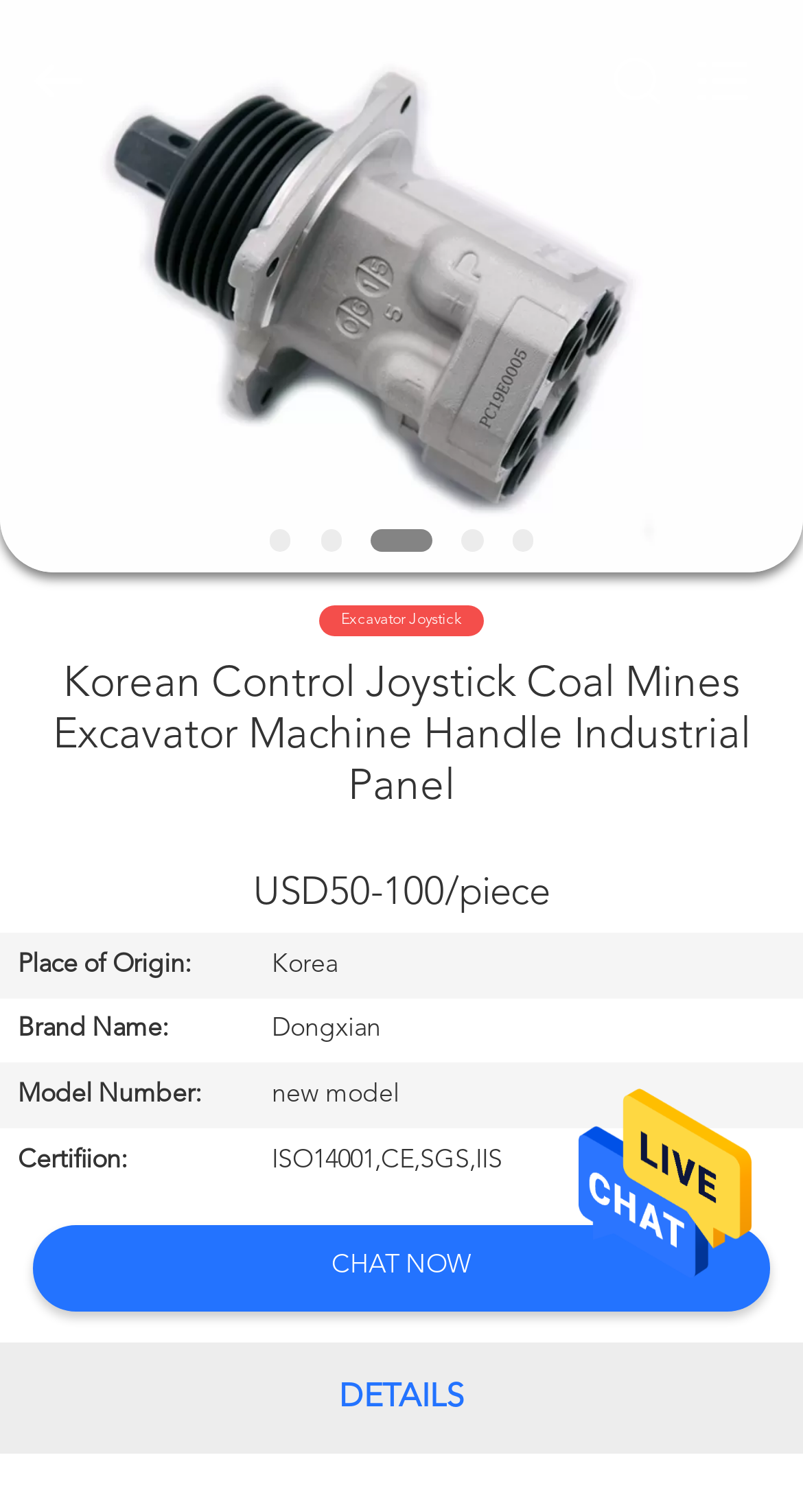How many navigation links are there at the top of the page?
Answer the question with a single word or phrase derived from the image.

6